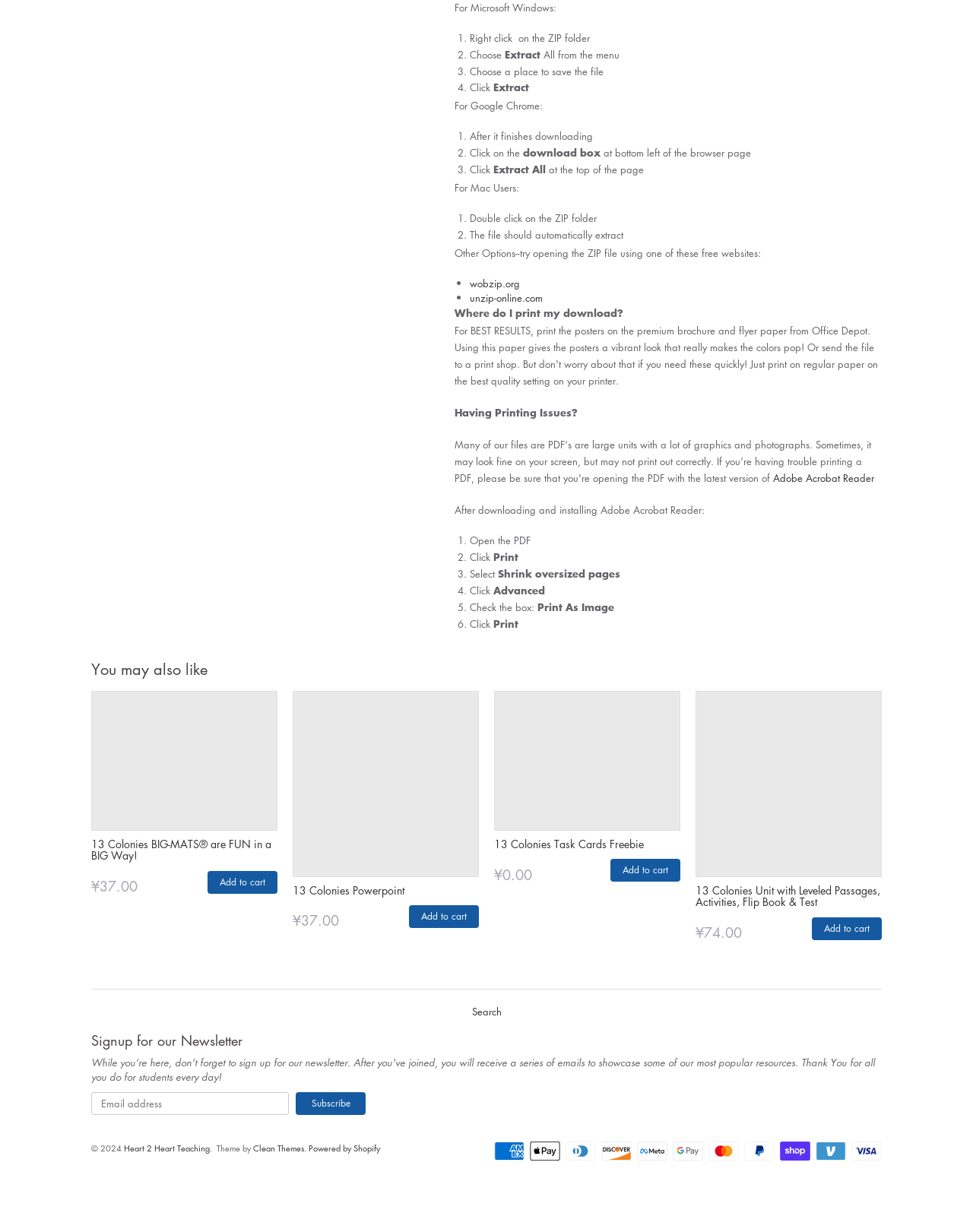What is the name of the product that is free?
From the image, respond using a single word or phrase.

13 Colonies Task Cards Freebie